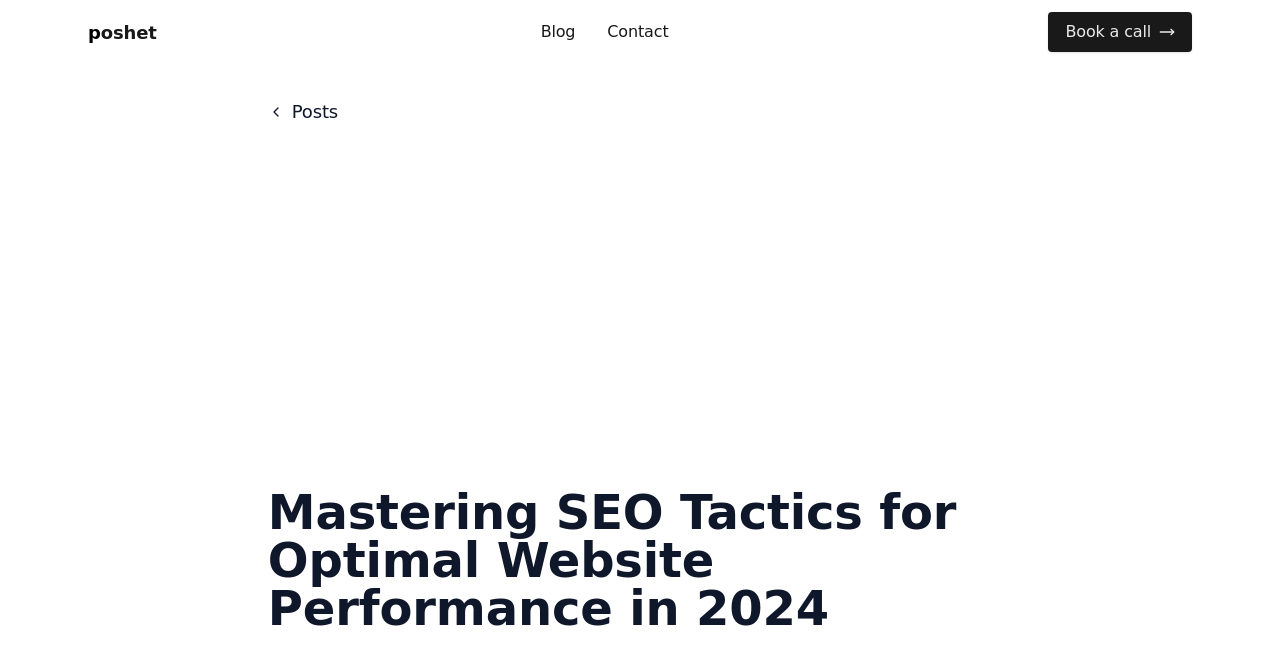How many images are on the webpage? Please answer the question using a single word or phrase based on the image.

3